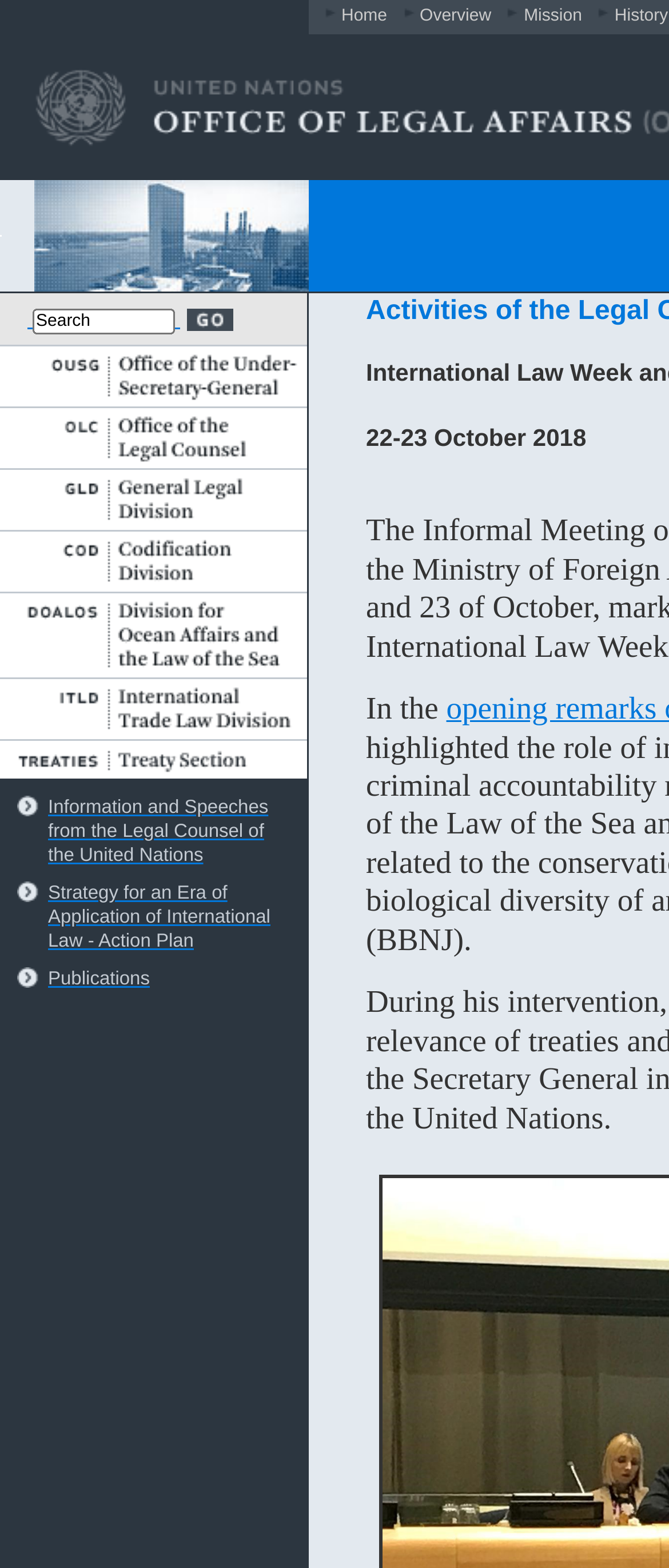What is the layout of the search results section?
Provide a detailed answer to the question using information from the image.

The search results section is organized in a table layout, with each row representing a search result. The table has multiple columns, and each column contains specific information about the search result, such as the title, description, and submit button.